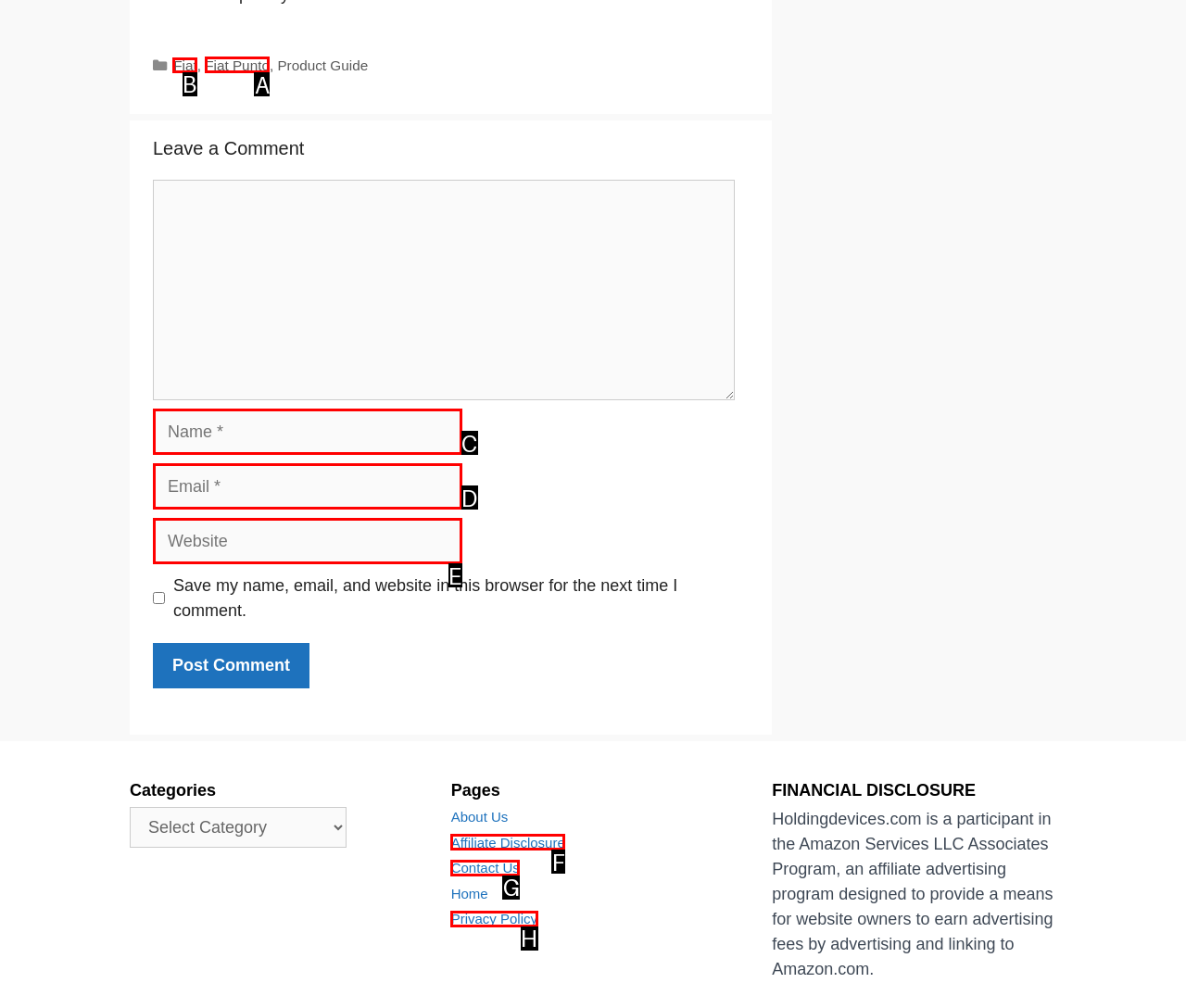Which choice should you pick to execute the task: Click on the 'Fiat' link
Respond with the letter associated with the correct option only.

B